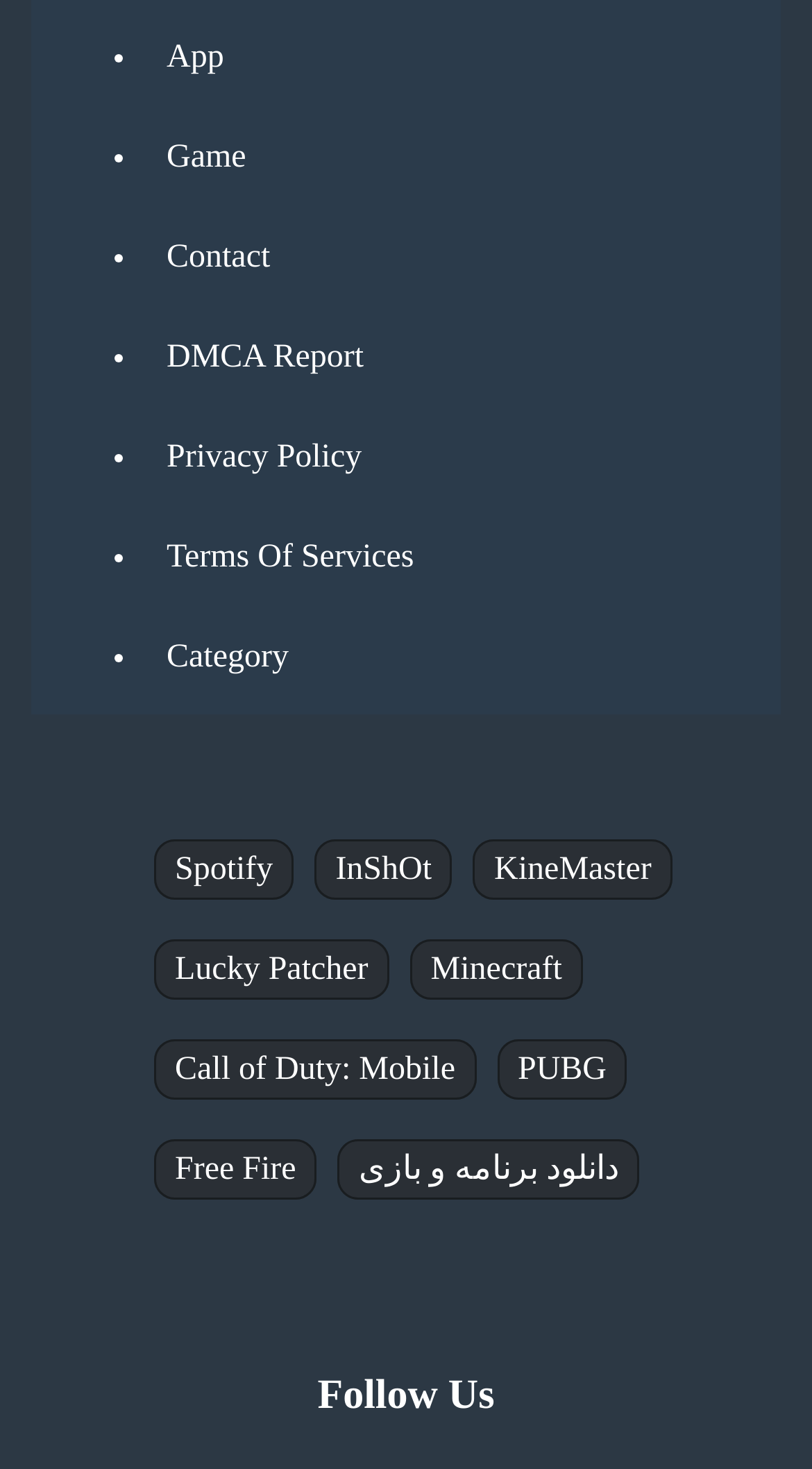Identify the bounding box coordinates for the UI element described as: "Terms Of Services". The coordinates should be provided as four floats between 0 and 1: [left, top, right, bottom].

[0.205, 0.367, 0.51, 0.391]